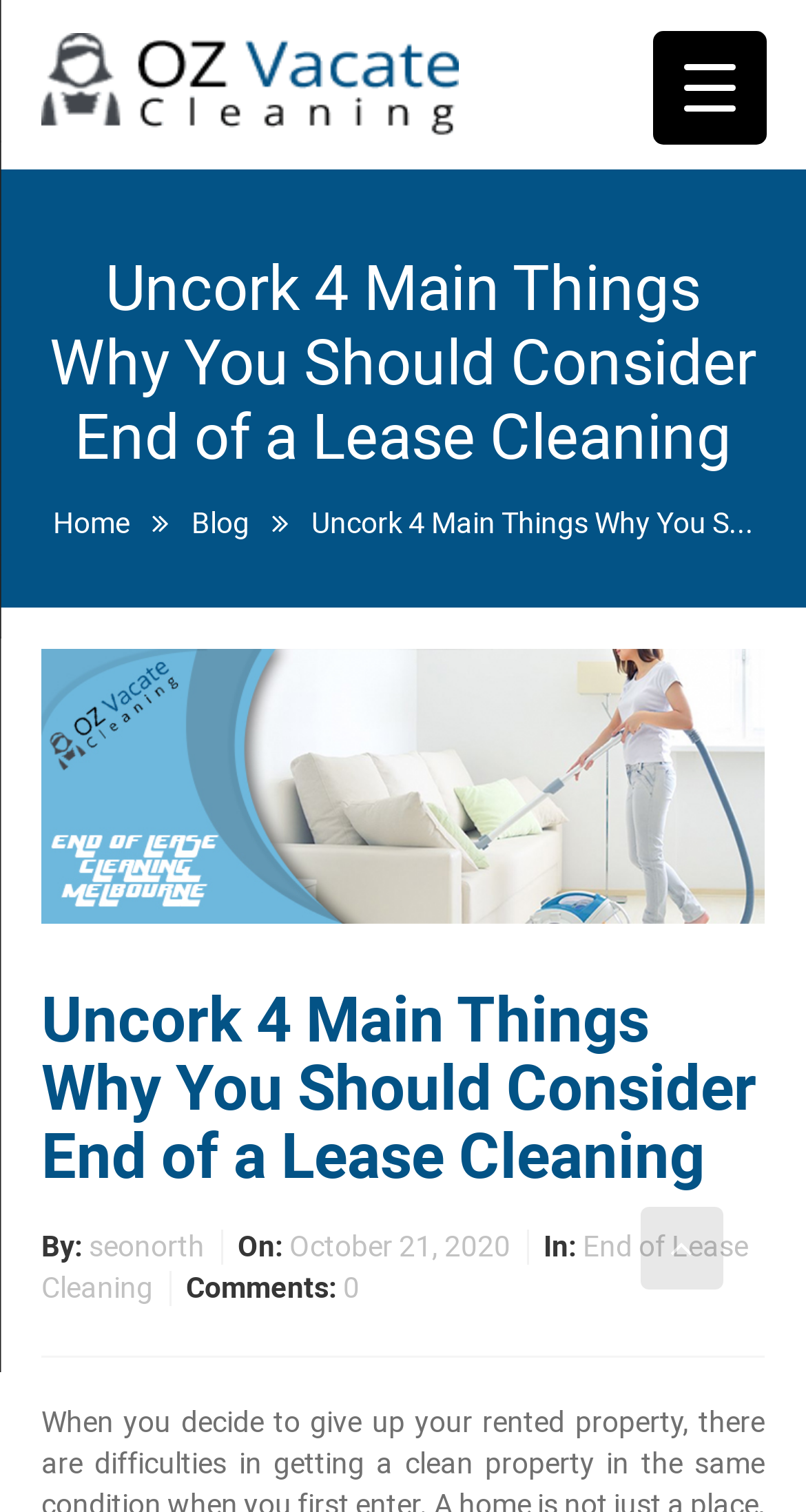Describe every aspect of the webpage comprehensively.

The webpage appears to be a blog post titled "Uncork 4 Main Things Why You Should Consider End of a Lease Cleaning". At the top, there is a logo of "Oz Vacate Cleaning" accompanied by a link to the website. Below the logo, there is a navigation menu with links to "Home", "Blog", and the current page.

The main content of the page is a blog post with a heading that matches the title. The post is divided into sections, with the author's name "seonorth" and the date "October 21, 2020" mentioned at the top. There is also a category label "End of Lease Cleaning" above the post.

The post itself is not explicitly described in the accessibility tree, but it likely contains text discussing the importance of end-of-lease cleaning. At the bottom of the post, there is a comment section with a label "Comments:" and a link indicating that there are "0" comments.

On the right side of the page, there is a sidebar with a link to "End of Lease cleaning Melbourne" accompanied by an image. There is also a button labeled "Menu Trigger" at the top right corner of the page, which likely toggles a menu.

Overall, the webpage appears to be a blog post discussing end-of-lease cleaning, with a focus on the Melbourne area.